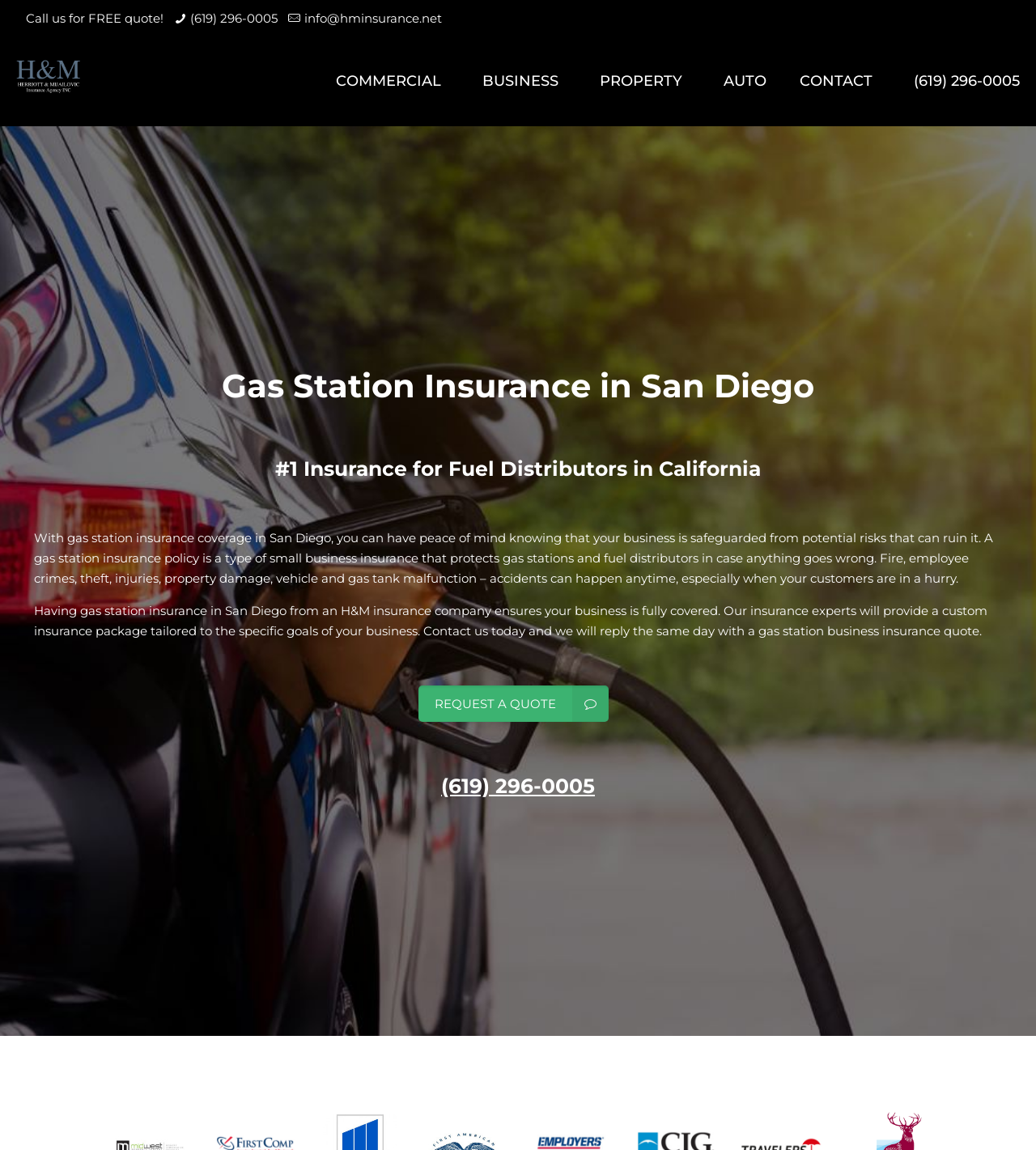Find the bounding box coordinates of the element to click in order to complete this instruction: "Click the CONTACT link". The bounding box coordinates must be four float numbers between 0 and 1, denoted as [left, top, right, bottom].

[0.756, 0.032, 0.866, 0.109]